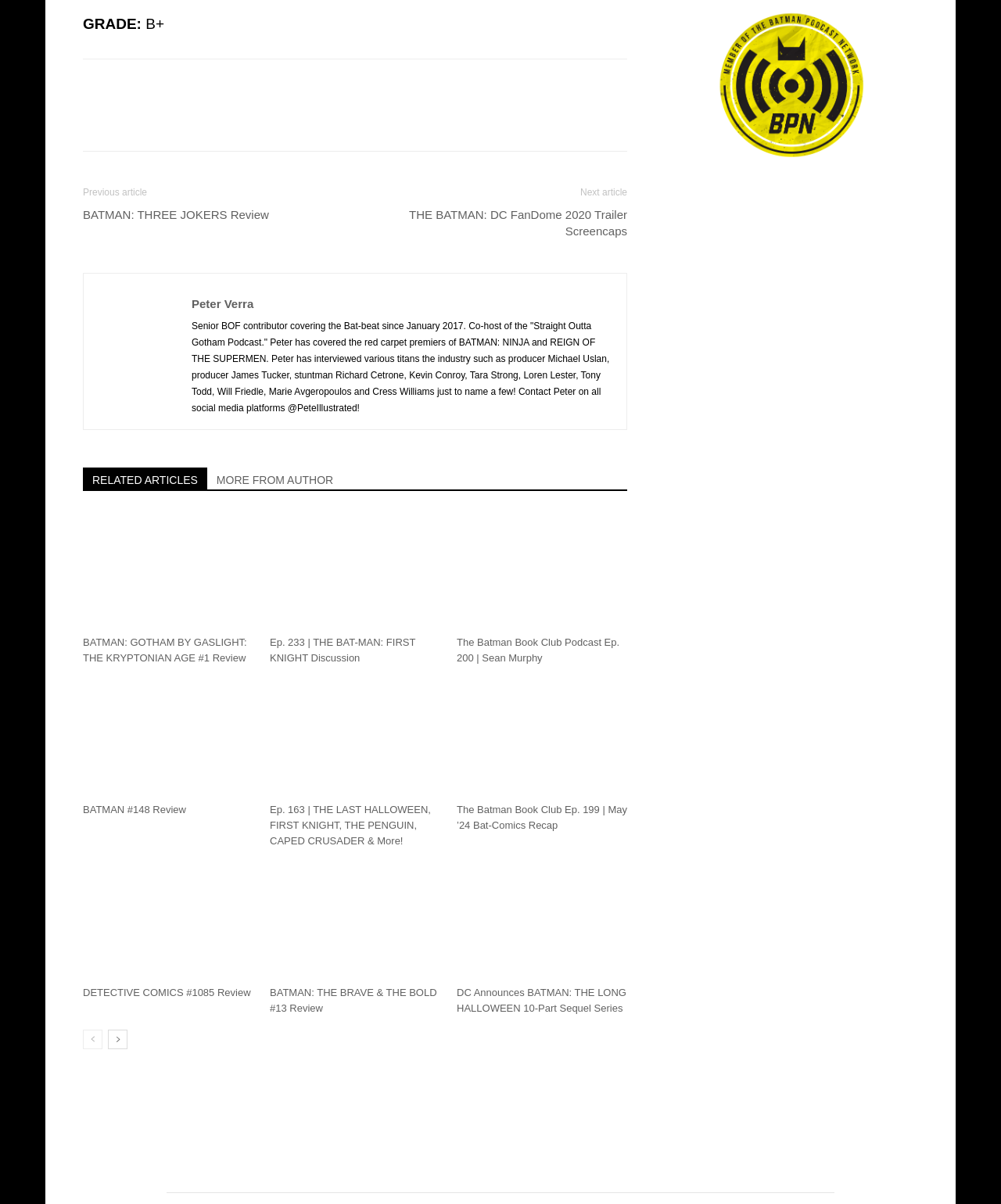Provide a brief response to the question below using a single word or phrase: 
Who is the author of the article?

Peter Verra